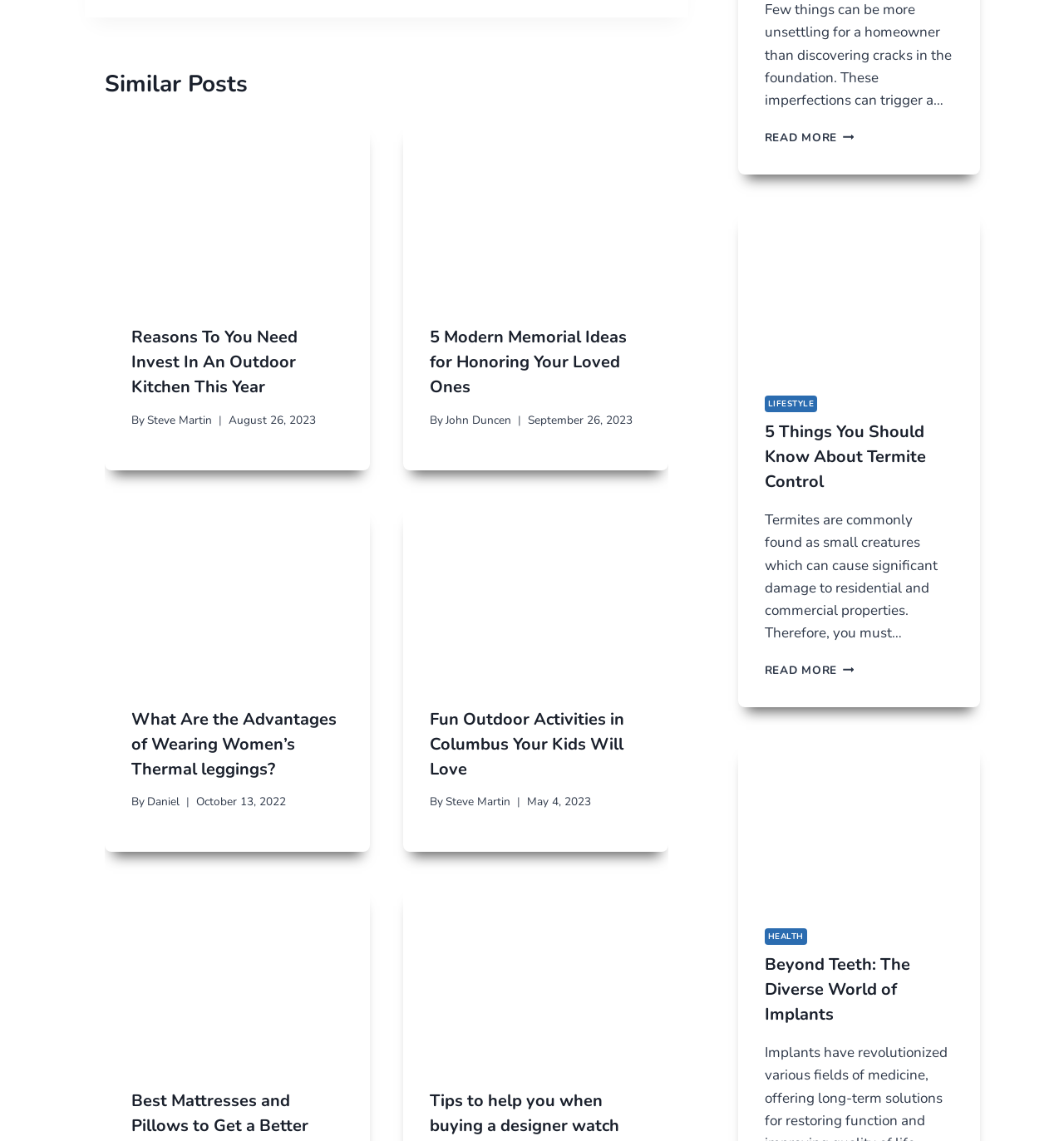Analyze the image and deliver a detailed answer to the question: Who wrote the article '5 Modern Memorial Ideas for Honoring Your Loved Ones'?

I found the author of the article '5 Modern Memorial Ideas for Honoring Your Loved Ones' by looking at the link element with the text 'John Duncen' which is a child of the article element with the heading '5 Modern Memorial Ideas for Honoring Your Loved Ones'.